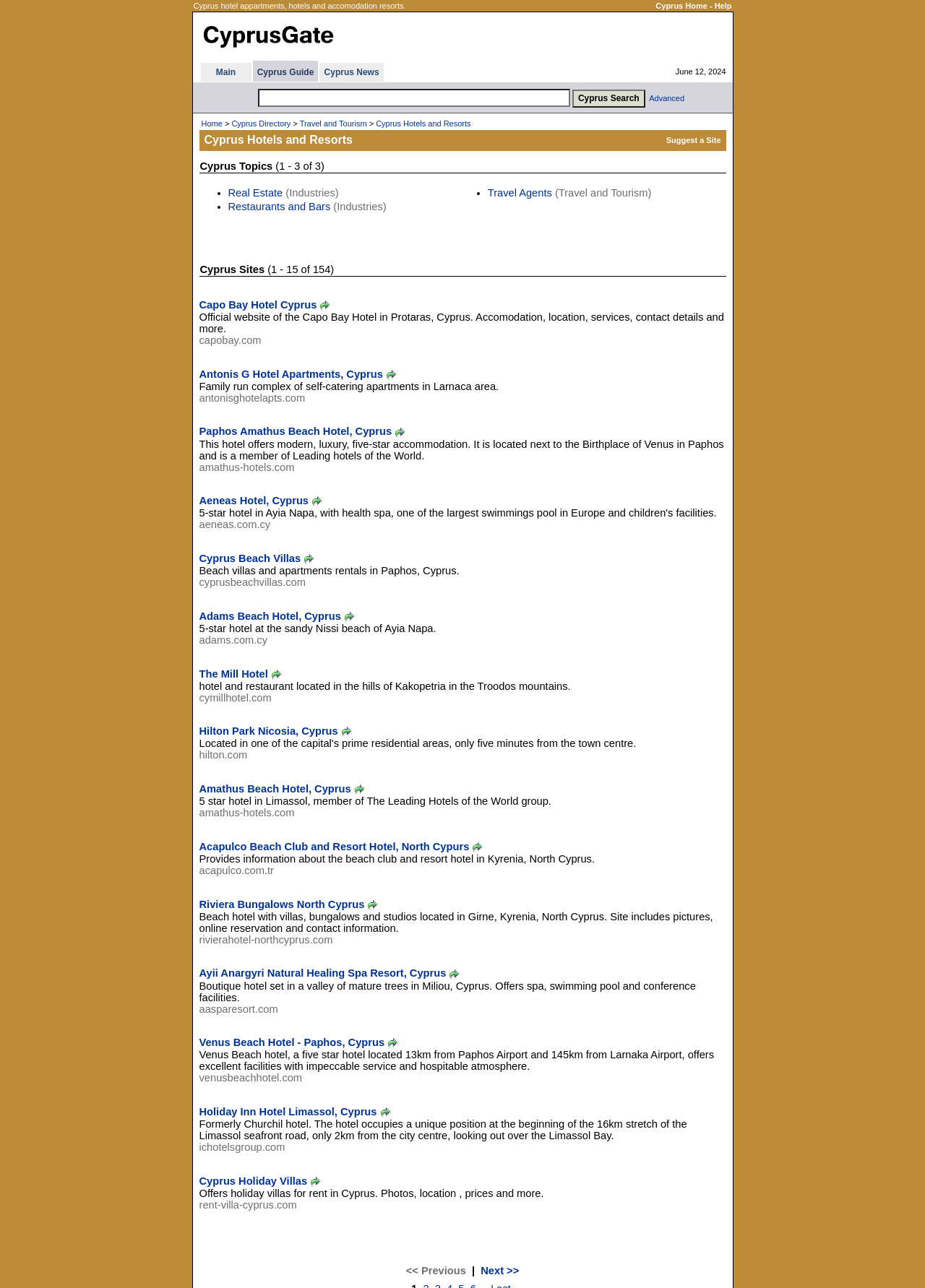Respond concisely with one word or phrase to the following query:
What is the current date?

June 12, 2024